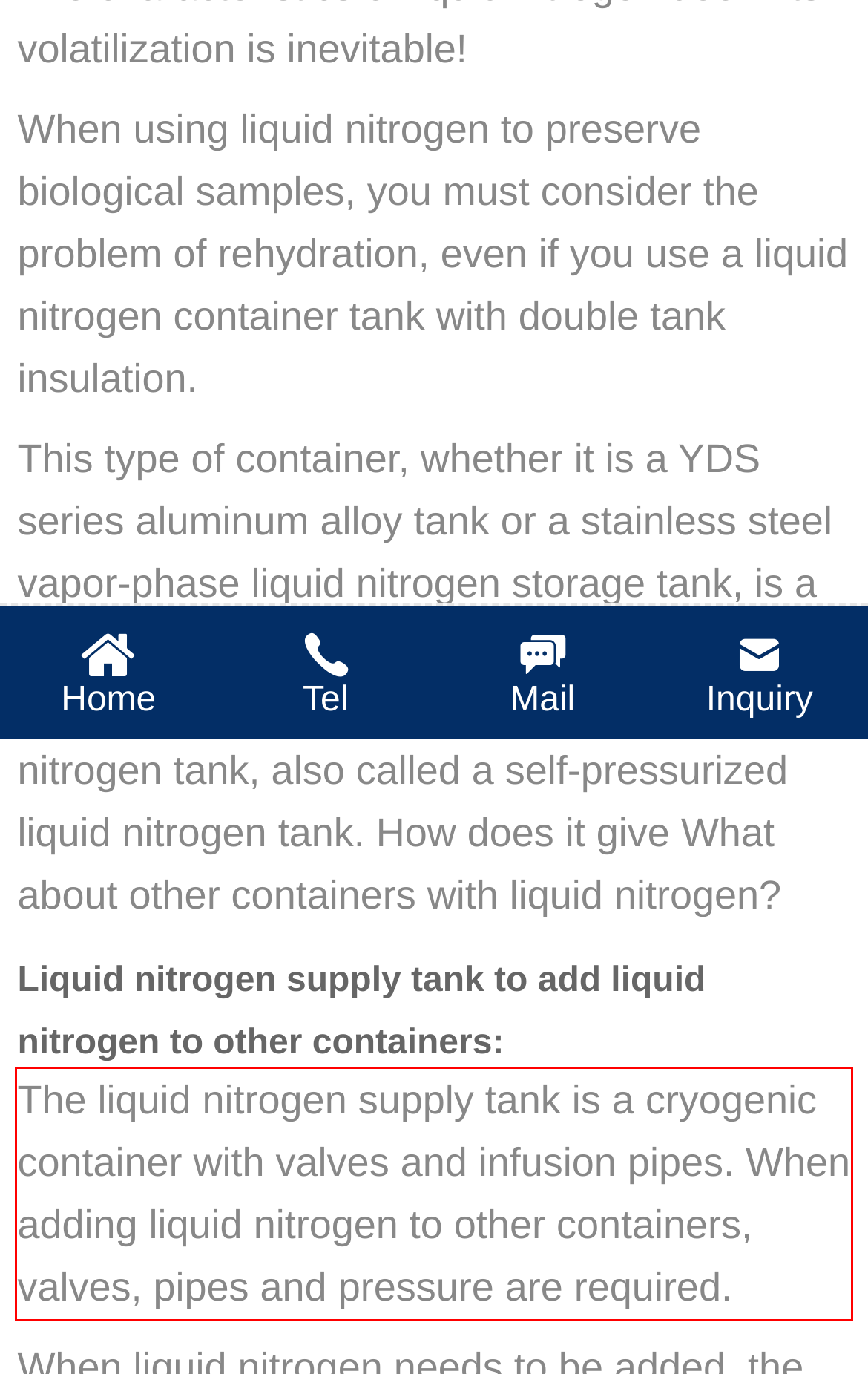Identify the text within the red bounding box on the webpage screenshot and generate the extracted text content.

The liquid nitrogen supply tank is a cryogenic container with valves and infusion pipes. When adding liquid nitrogen to other containers, valves, pipes and pressure are required.